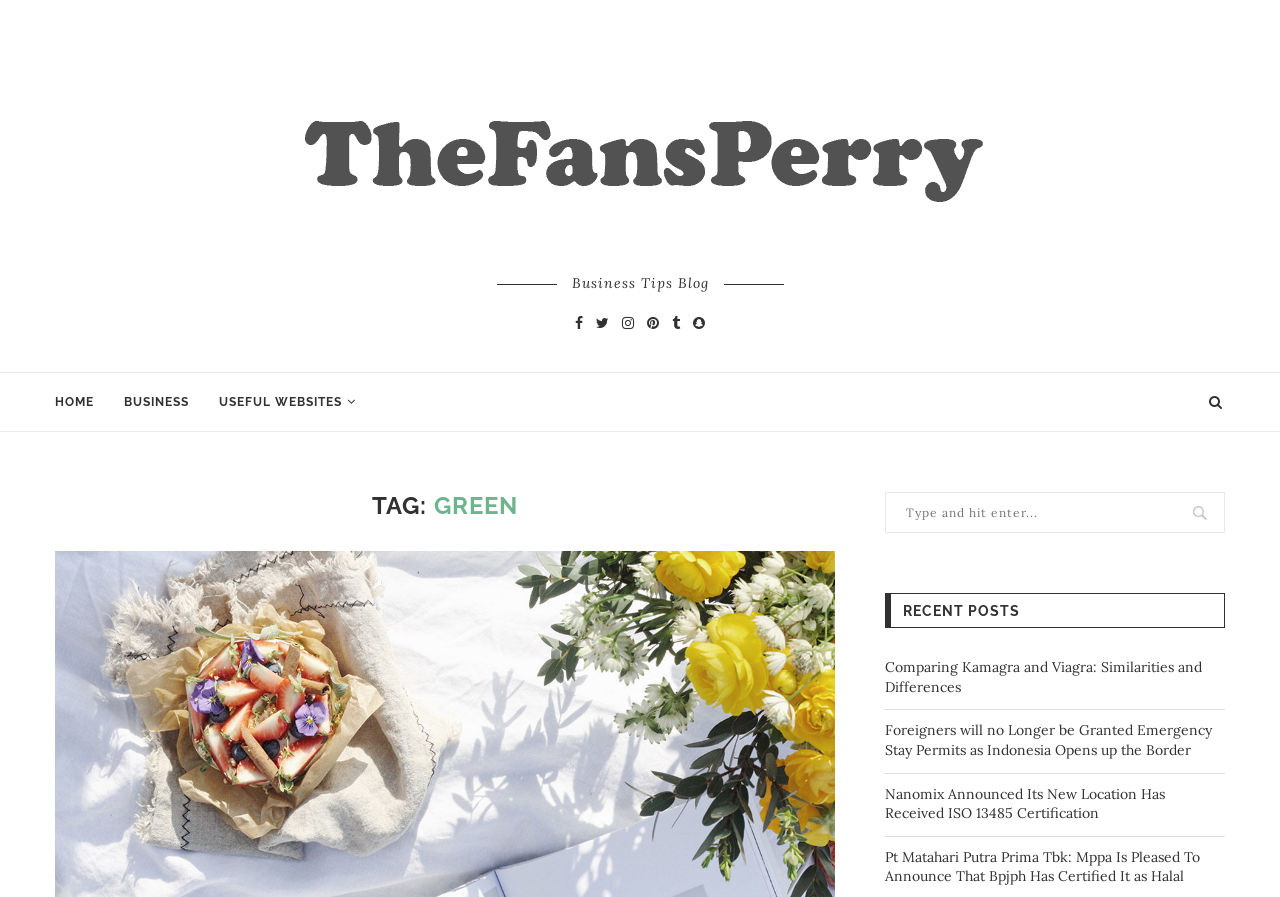Determine the bounding box coordinates of the element that should be clicked to execute the following command: "search for something".

[0.691, 0.548, 0.957, 0.594]